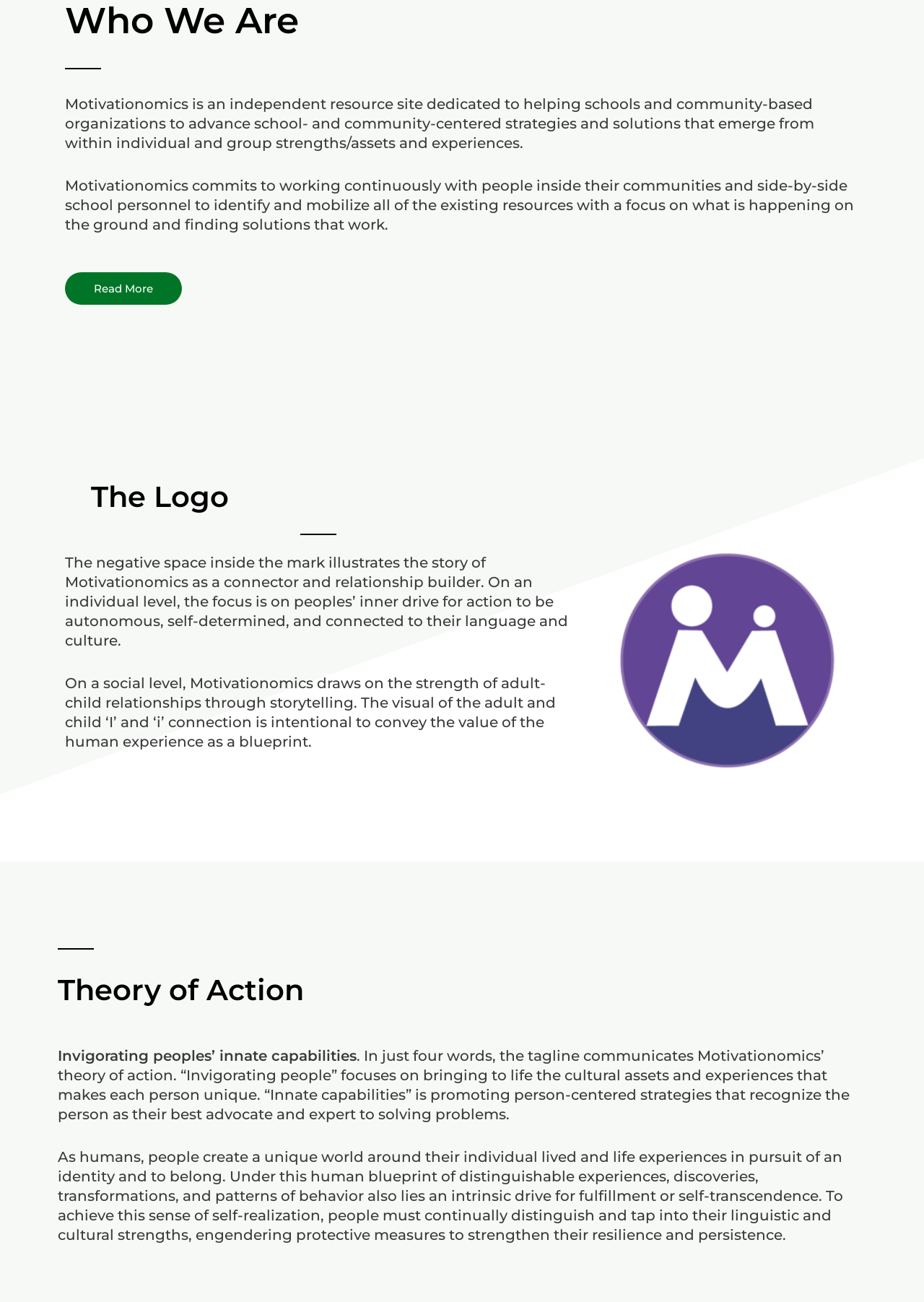What is the importance of adult-child relationships in Motivationomics?
Based on the image, answer the question with a single word or brief phrase.

Strength of storytelling